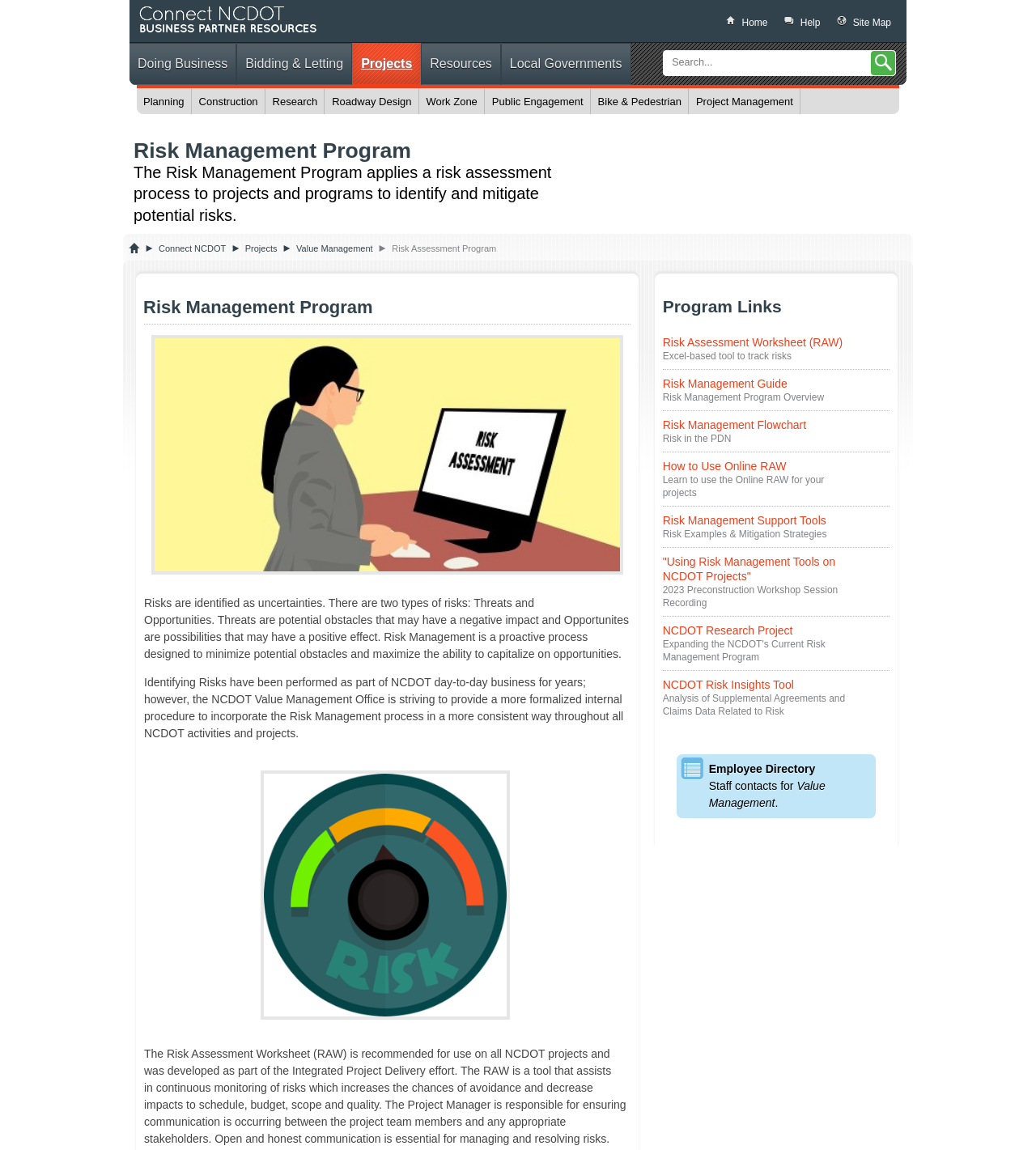Please give a succinct answer using a single word or phrase:
How many links are available under 'Program Links'?

9